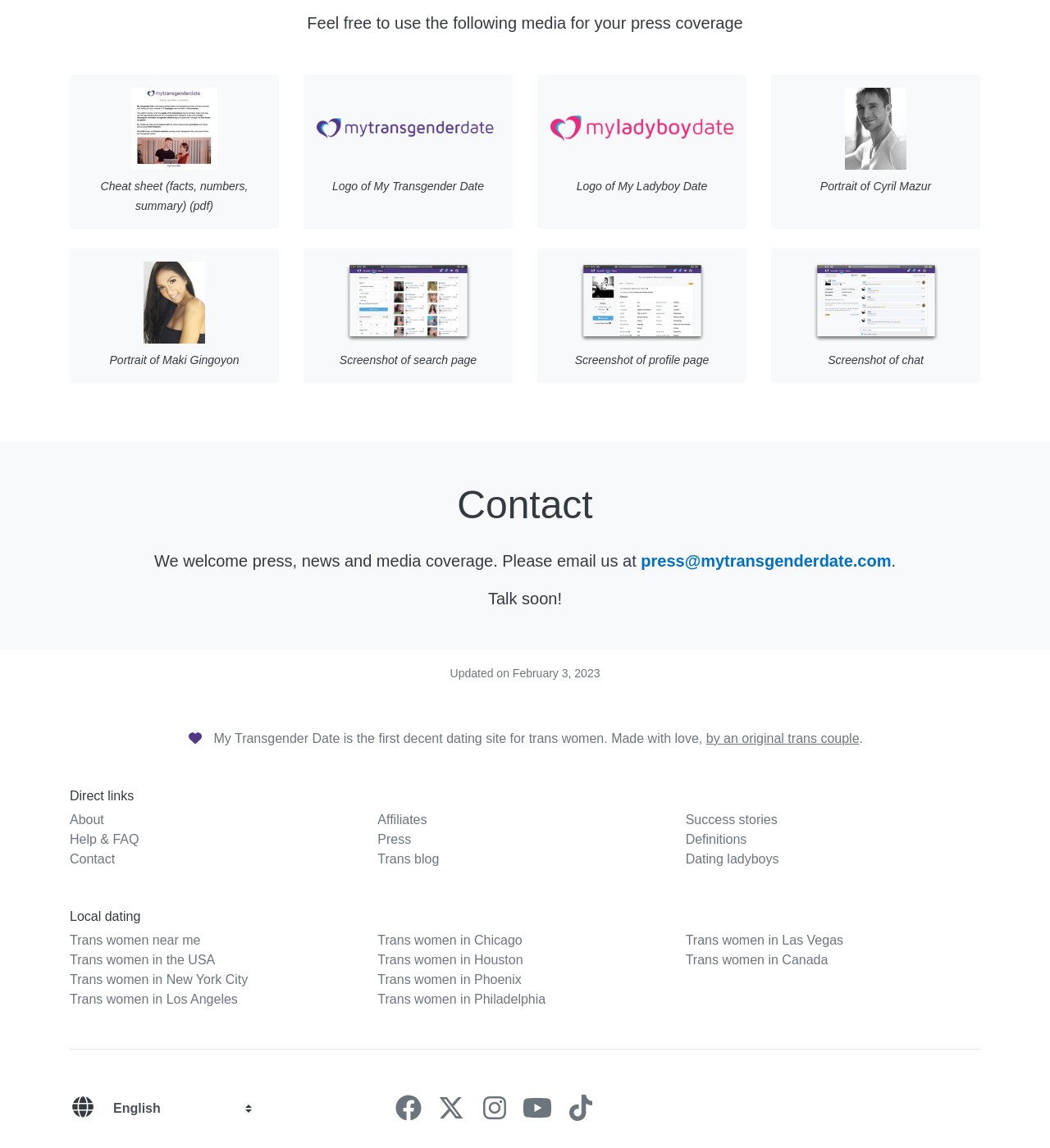Find the bounding box coordinates of the area to click in order to follow the instruction: "Get it on Google Play".

[0.808, 0.959, 0.934, 0.971]